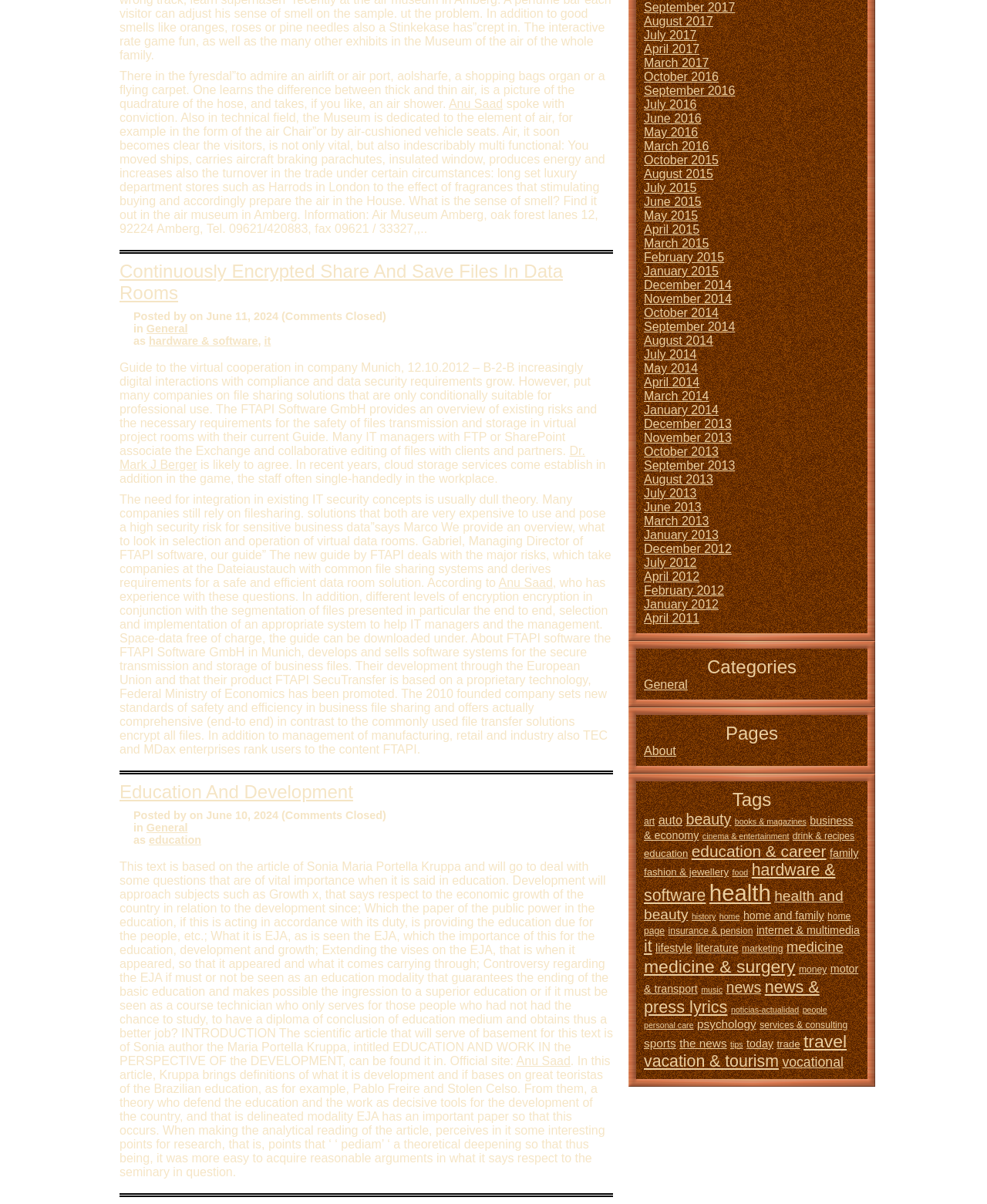Please provide the bounding box coordinate of the region that matches the element description: health. Coordinates should be in the format (top-left x, top-left y, bottom-right x, bottom-right y) and all values should be between 0 and 1.

[0.719, 0.731, 0.781, 0.752]